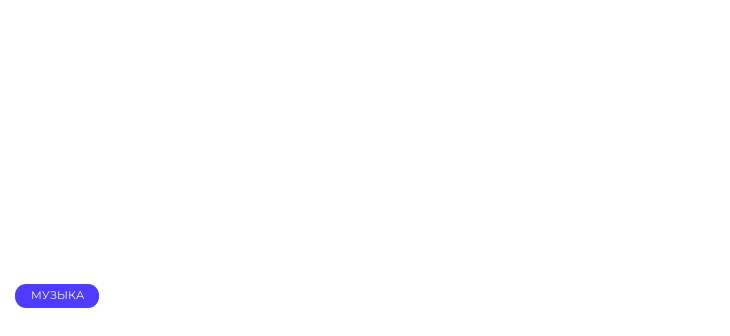Reply to the question with a brief word or phrase: What is the tone of the song 'Я банан'?

Lighthearted